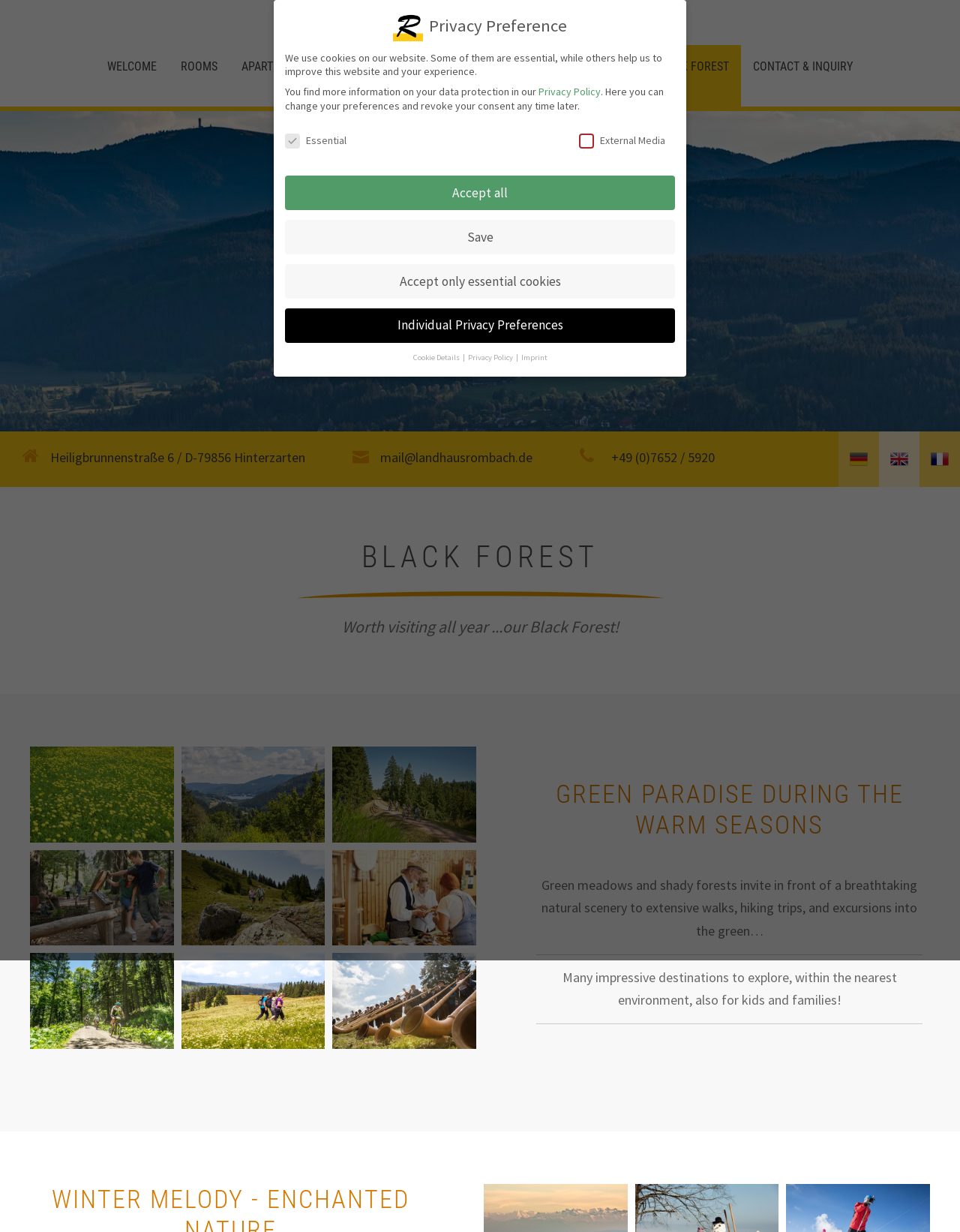Based on the image, provide a detailed and complete answer to the question: 
What is the theme of the webpage?

I inferred this answer by looking at the heading elements on the webpage, which mention 'Black Forest' and provide information about the region.